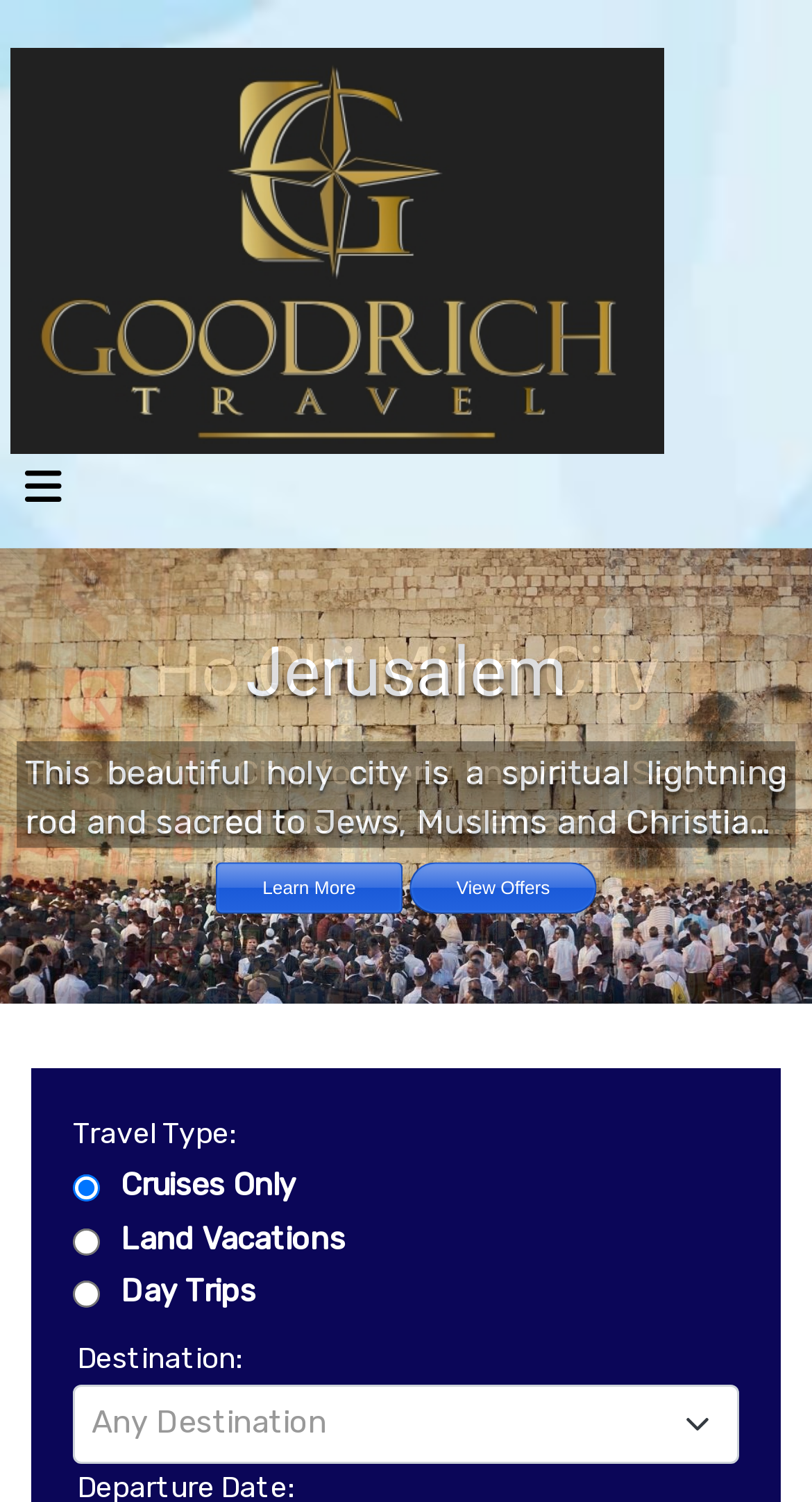Examine the screenshot and answer the question in as much detail as possible: What is the purpose of the 'Toggle navigation' button?

The 'Toggle navigation' button is a button element that controls the navigation menu, allowing users to expand or collapse it.